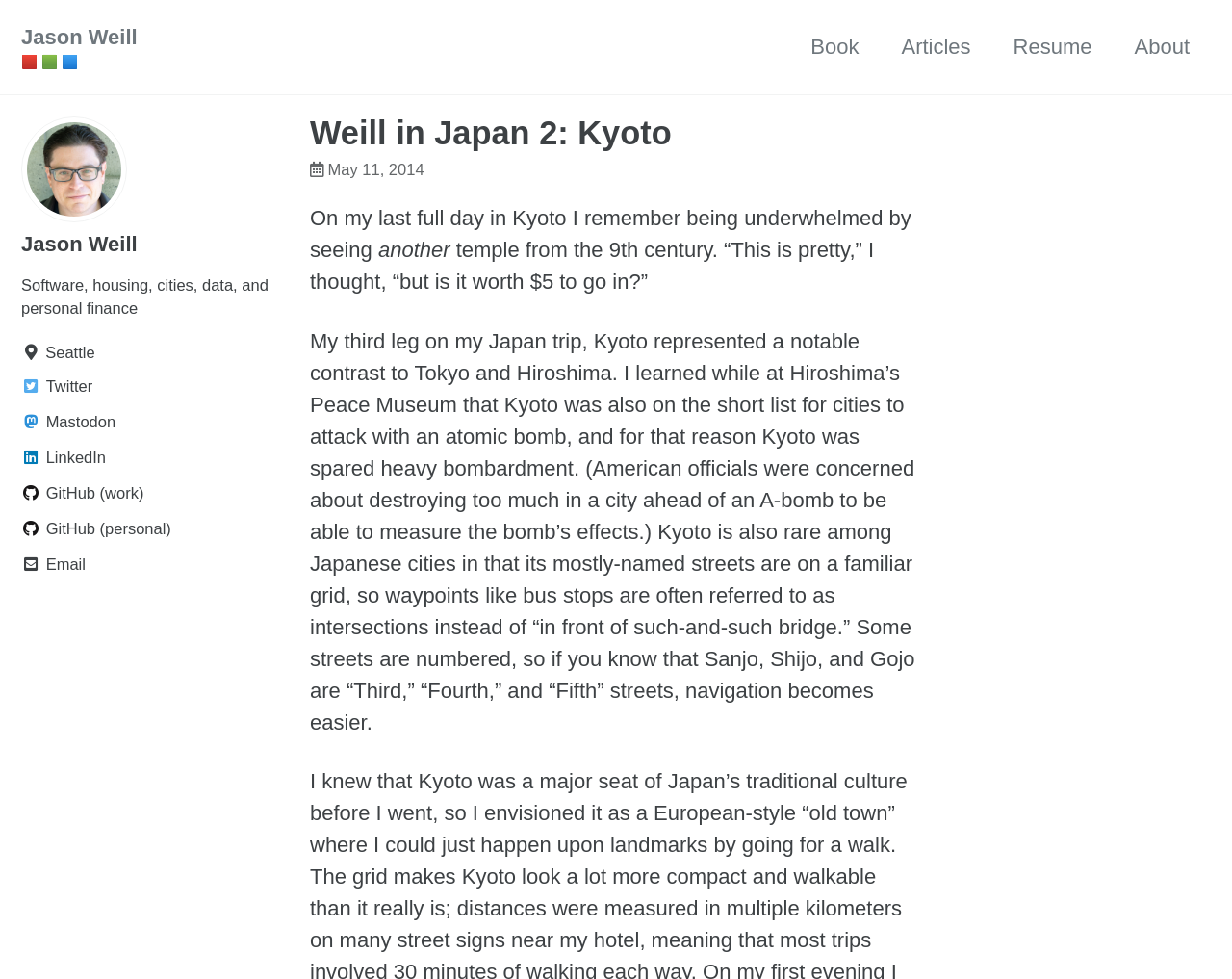Please provide the bounding box coordinates for the element that needs to be clicked to perform the instruction: "Visit Jason Weill's Twitter page". The coordinates must consist of four float numbers between 0 and 1, formatted as [left, top, right, bottom].

[0.017, 0.381, 0.234, 0.409]